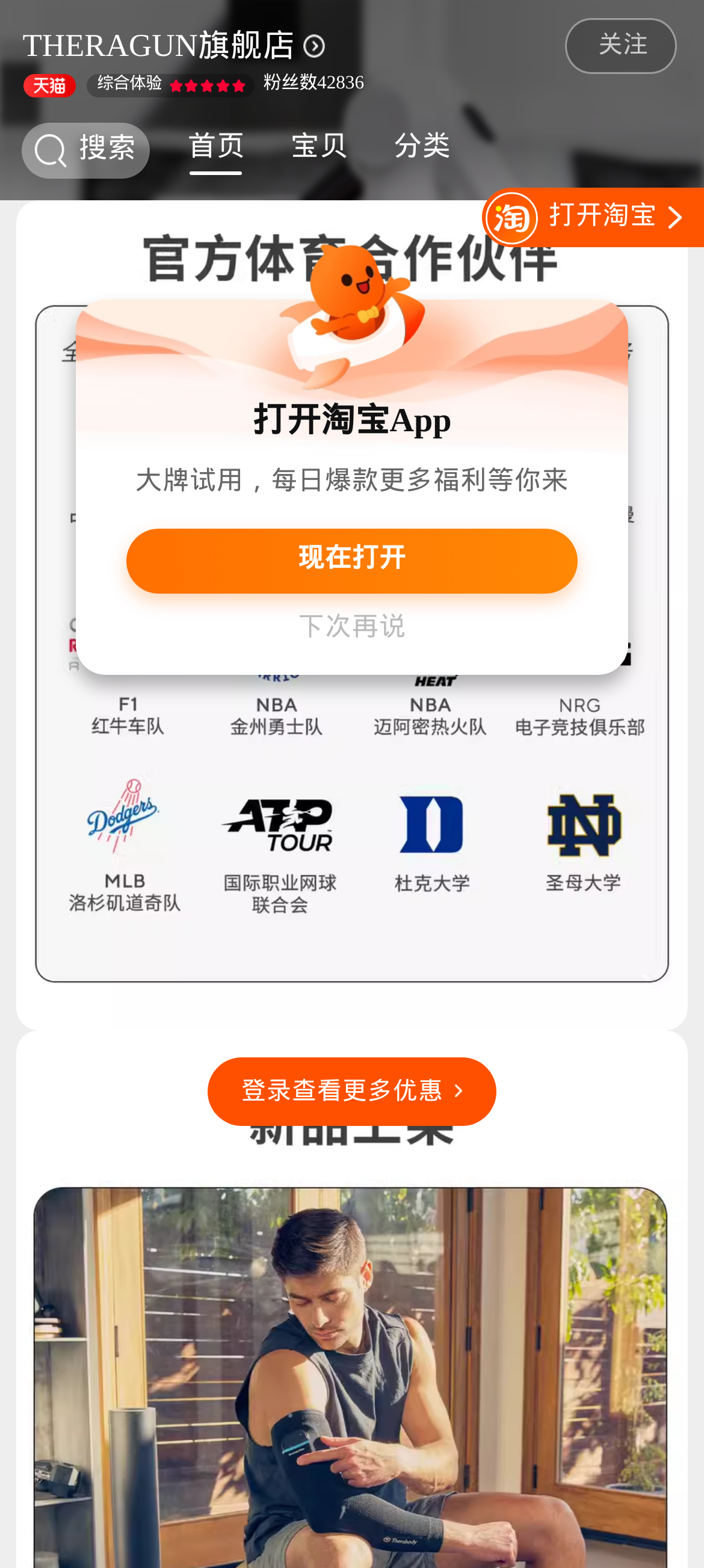Elaborate on the webpage's design and content in a detailed caption.

The webpage is the official flagship store of THERAGUN, a brand that sells massage guns and related products. At the top left corner, there is a small logo of THERAGUN. Next to it, there is a text "关注" (meaning "follow" in Chinese) and a text "综合体验" (meaning "comprehensive experience" in Chinese). 

Below these elements, there are several images, including a large banner that spans almost the entire width of the page, showcasing the brand's products. Above the banner, there are several smaller images and texts, including the number of fans (42836) and a search bar.

The navigation menu is located at the top center of the page, with options such as "首页" (home), "宝贝" (products), and "分类" (categories). 

At the bottom of the page, there is a call-to-action section, encouraging users to log in to view more discounts and promotions. There is also a button to open the Taobao app, with a text "打开淘宝" (meaning "open Taobao" in Chinese) and a smaller text "打开淘宝App" (meaning "open Taobao app" in Chinese) below it. 

Additionally, there is a promotional section that highlights the benefits of shopping on the platform, including daily deals and exclusive offers. The section includes a button to open the app now or to remind users to do so later.